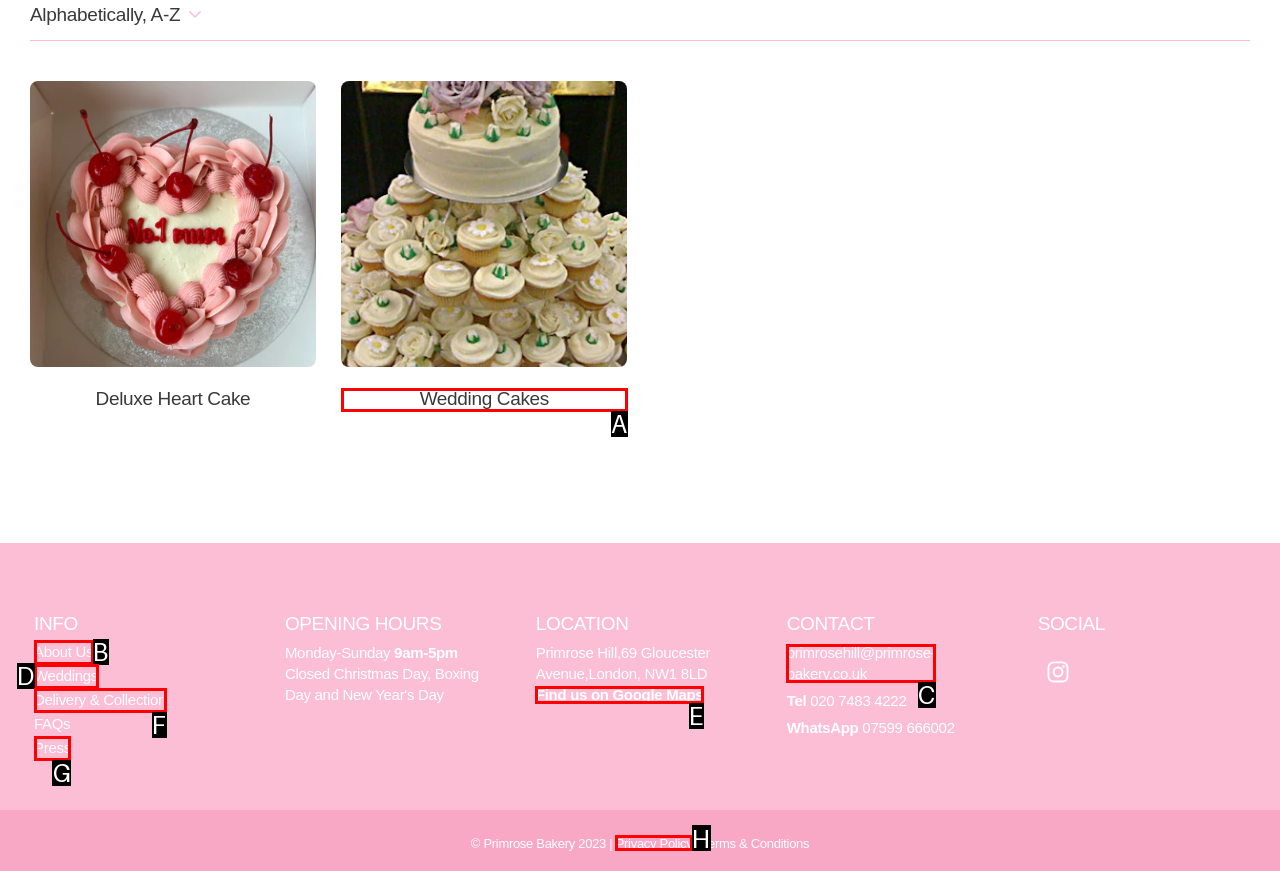From the given options, find the HTML element that fits the description: Privacy Policy. Reply with the letter of the chosen element.

H